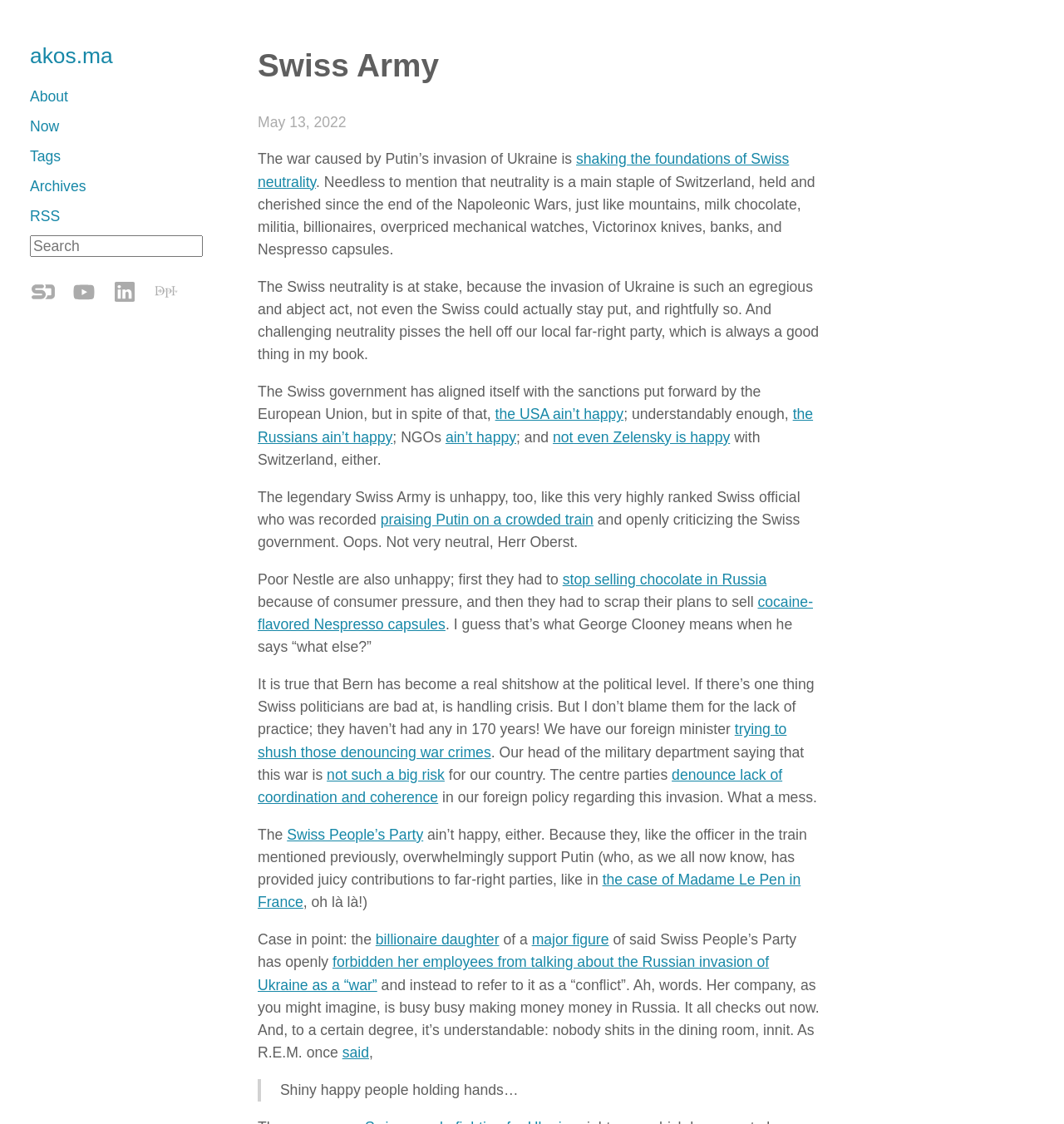Please identify the bounding box coordinates of the area I need to click to accomplish the following instruction: "click the 'About' link".

[0.028, 0.076, 0.064, 0.097]